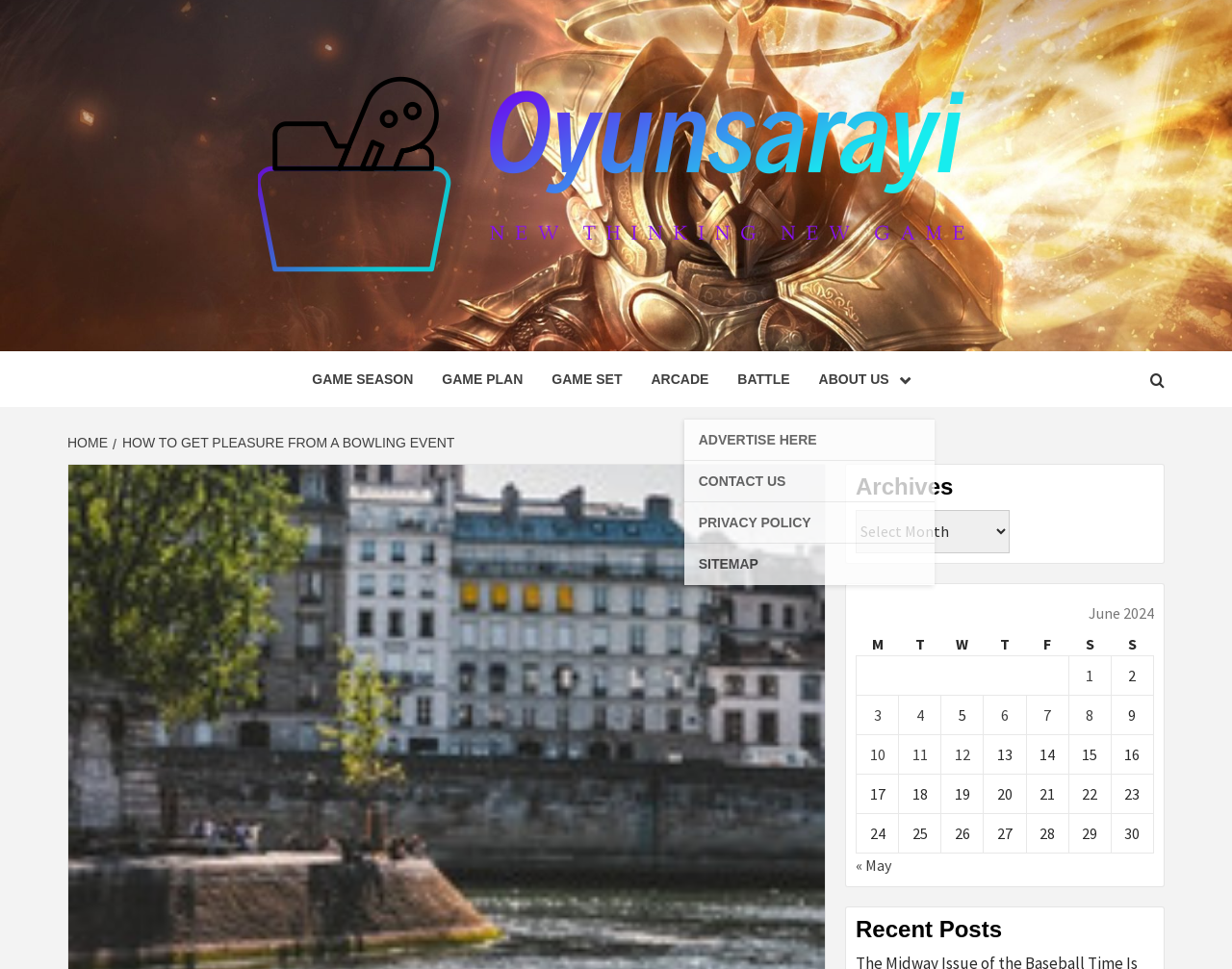Find the bounding box coordinates of the element to click in order to complete the given instruction: "Click on the 'GAME SEASON' link."

[0.242, 0.362, 0.347, 0.42]